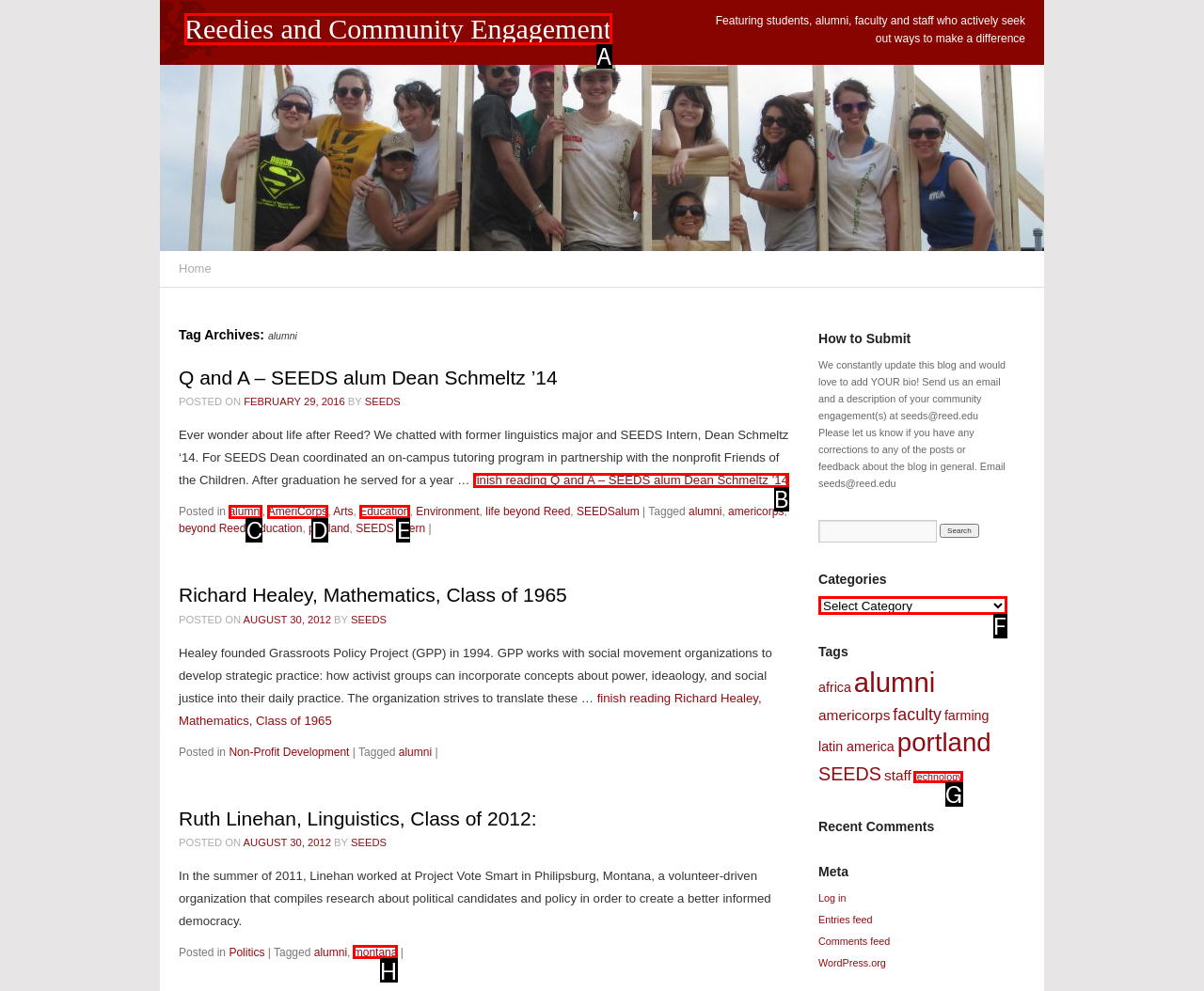Select the letter of the UI element you need to click to complete this task: Filter by alumni category.

F